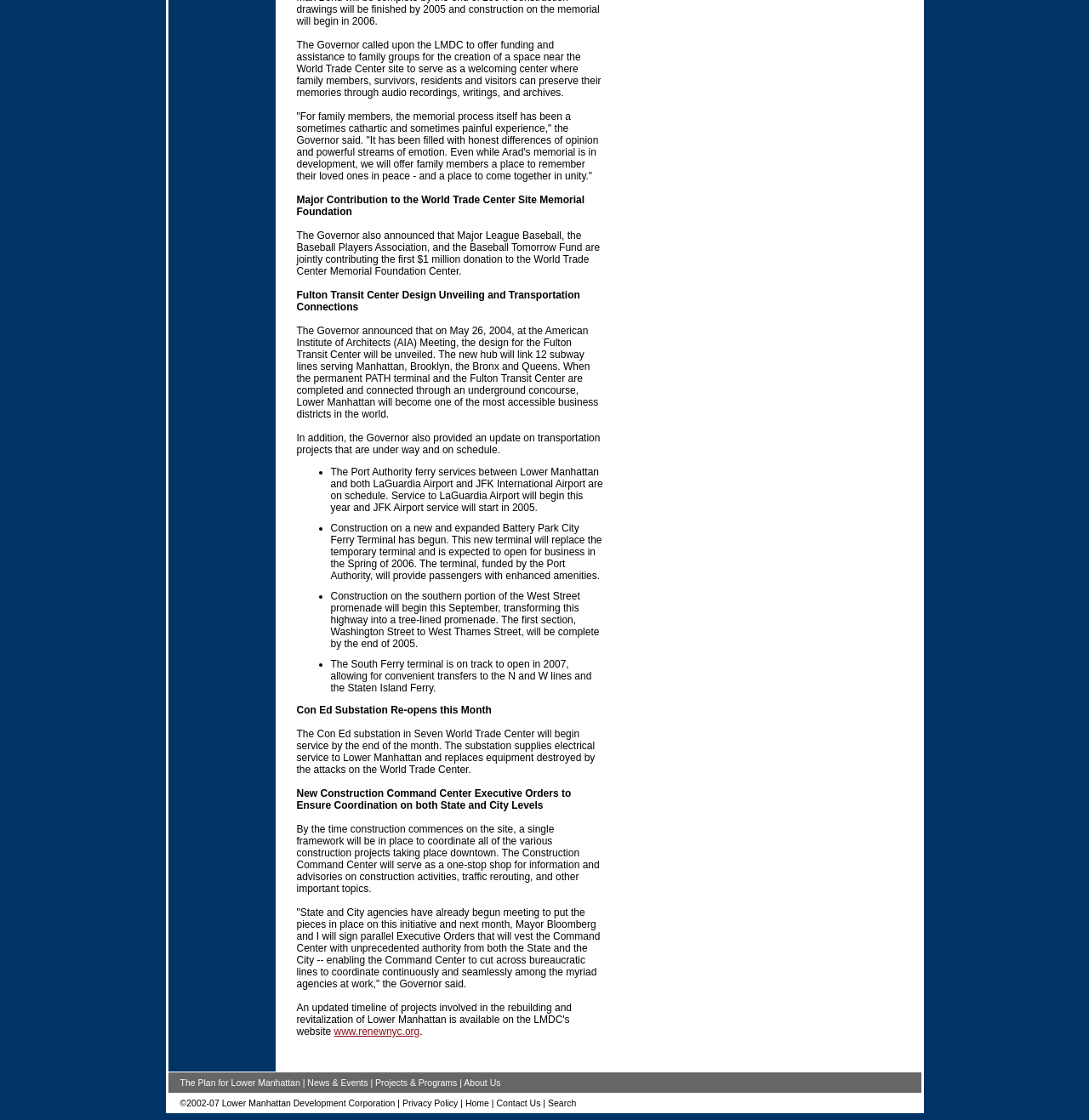Give a short answer to this question using one word or a phrase:
Who announced the funding and assistance for the creation of a welcoming center?

The Governor